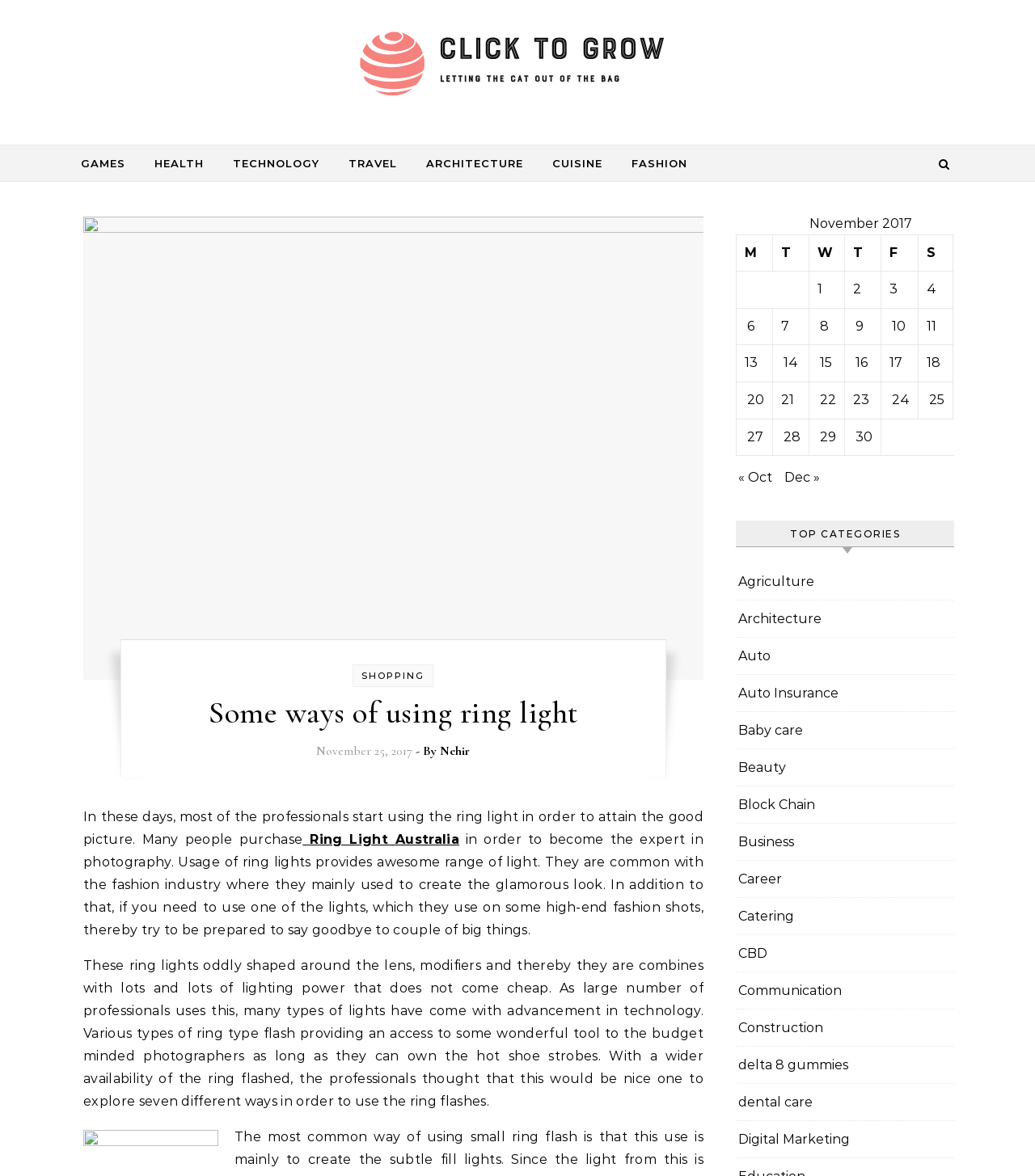What is the purpose of ring lights in photography?
Examine the webpage screenshot and provide an in-depth answer to the question.

According to the post, ring lights are commonly used in the fashion industry to create a glamorous look, and they provide an awesome range of light.